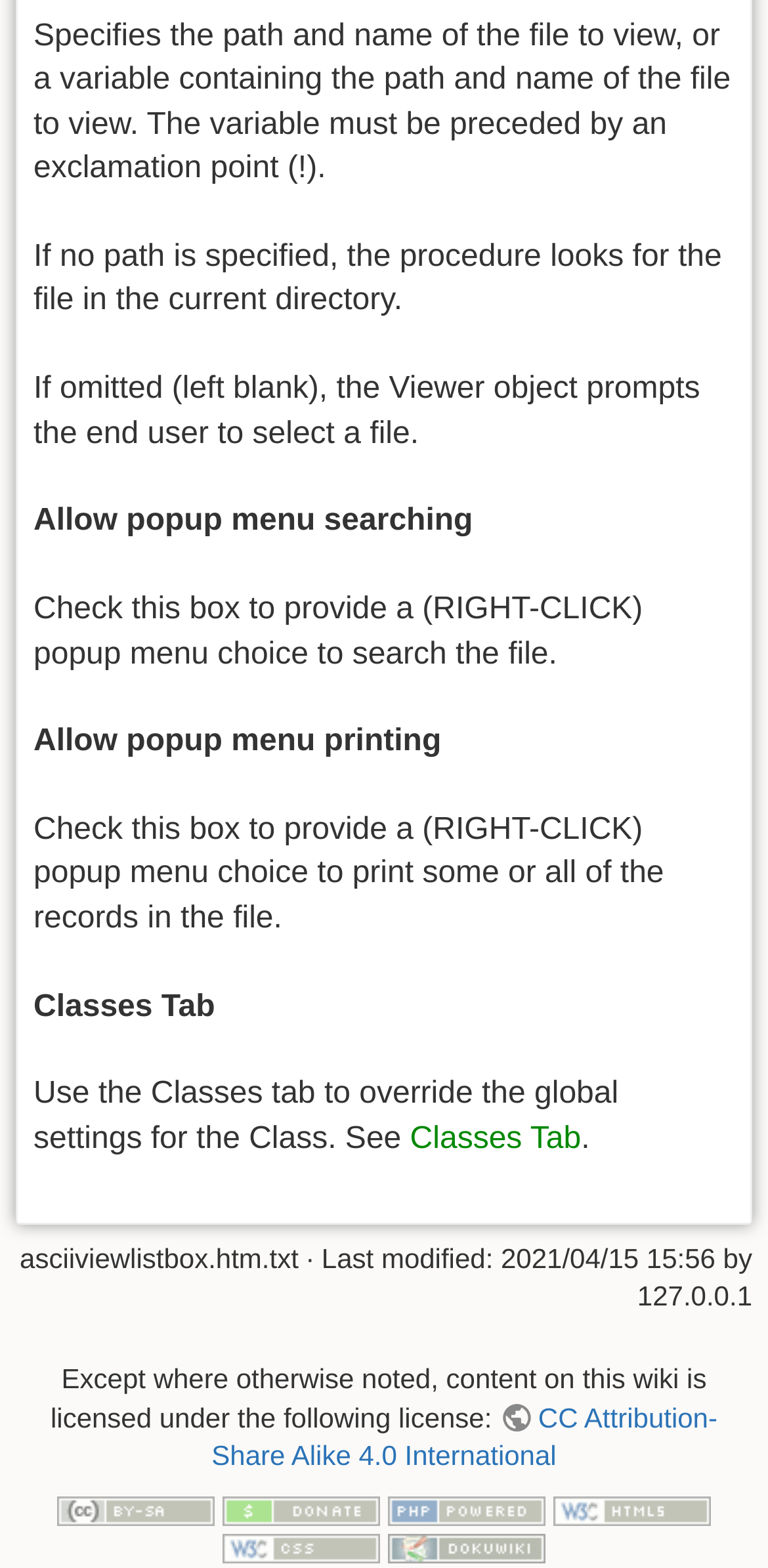Refer to the image and answer the question with as much detail as possible: What is the last modified date of the file?

The last modified date of the file 'asciiviewlistbox.htm.txt' is mentioned as 2021/04/15 15:56, which is displayed below the file name.